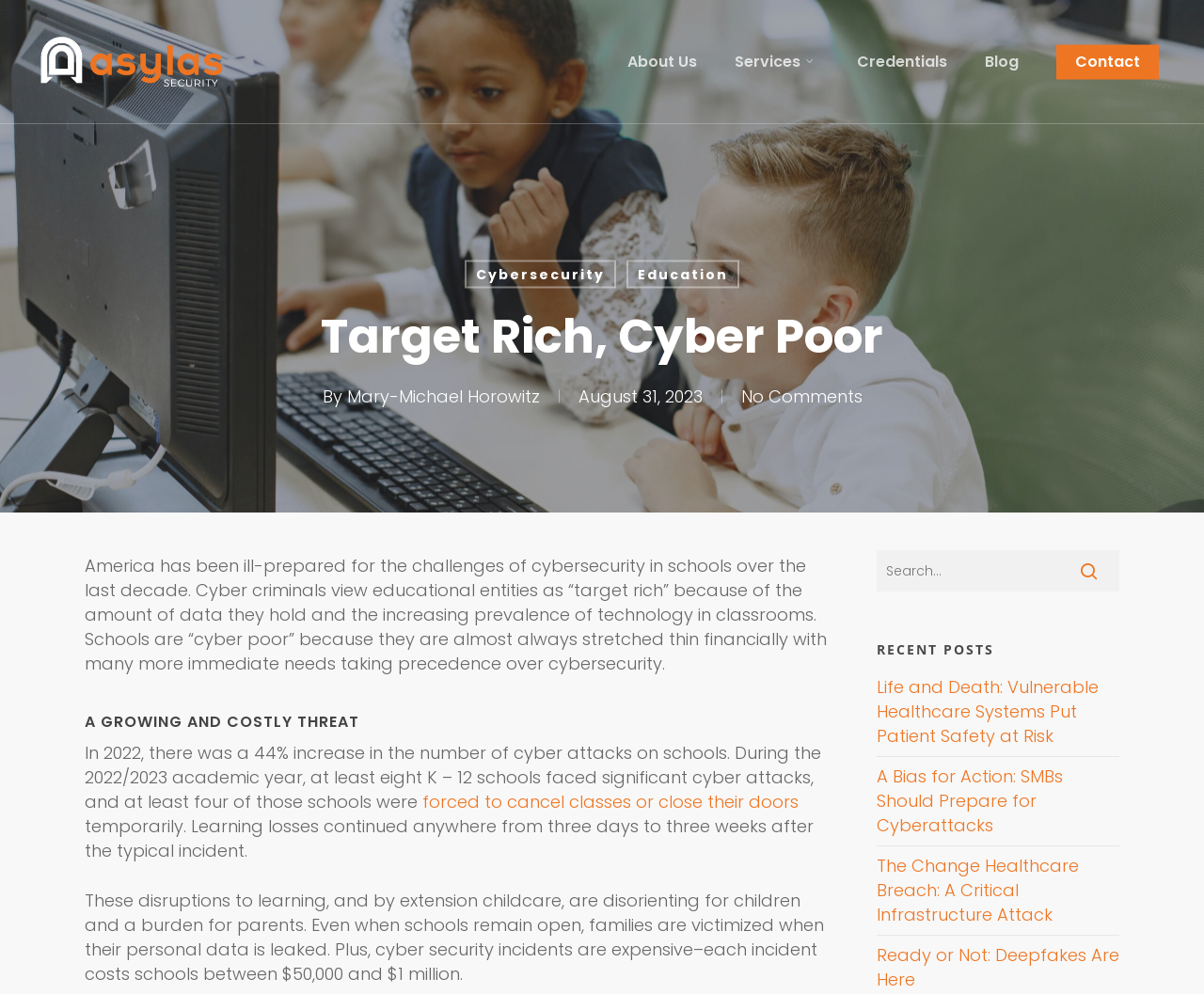Find the bounding box coordinates of the area that needs to be clicked in order to achieve the following instruction: "Click on the 'About Us' link". The coordinates should be specified as four float numbers between 0 and 1, i.e., [left, top, right, bottom].

[0.505, 0.057, 0.595, 0.068]